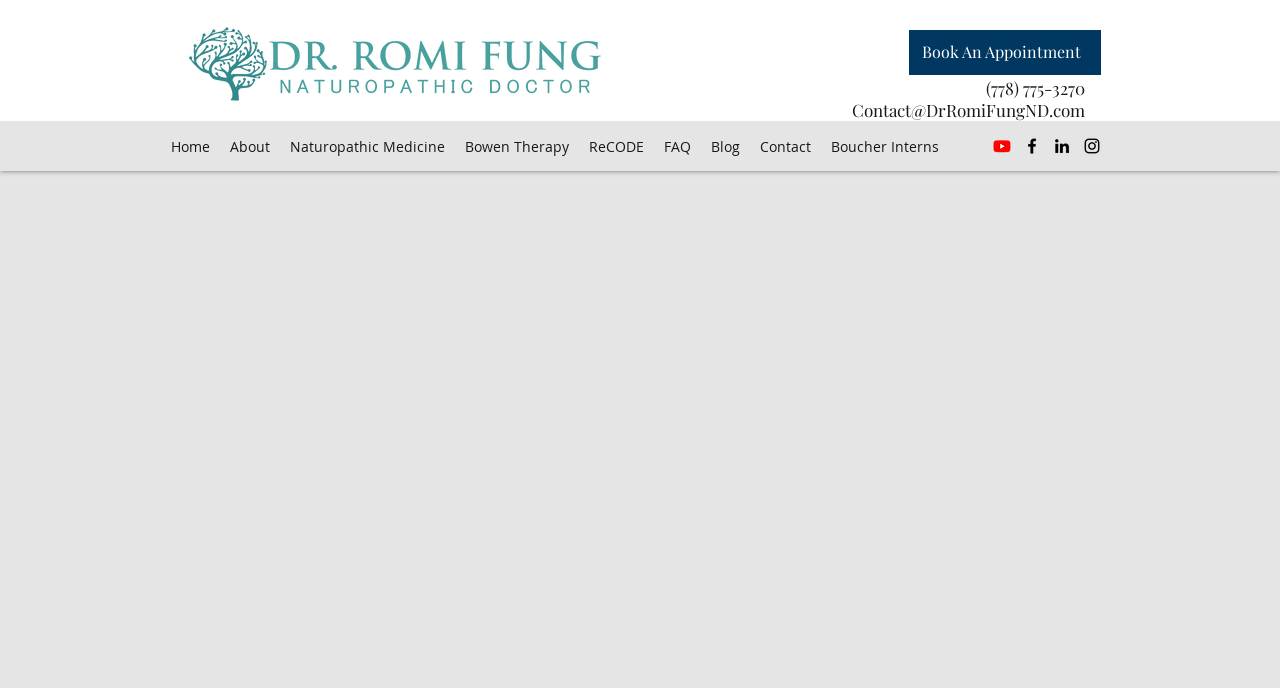Using the element description Book An Appointment, predict the bounding box coordinates for the UI element. Provide the coordinates in (top-left x, top-left y, bottom-right x, bottom-right y) format with values ranging from 0 to 1.

[0.71, 0.044, 0.86, 0.109]